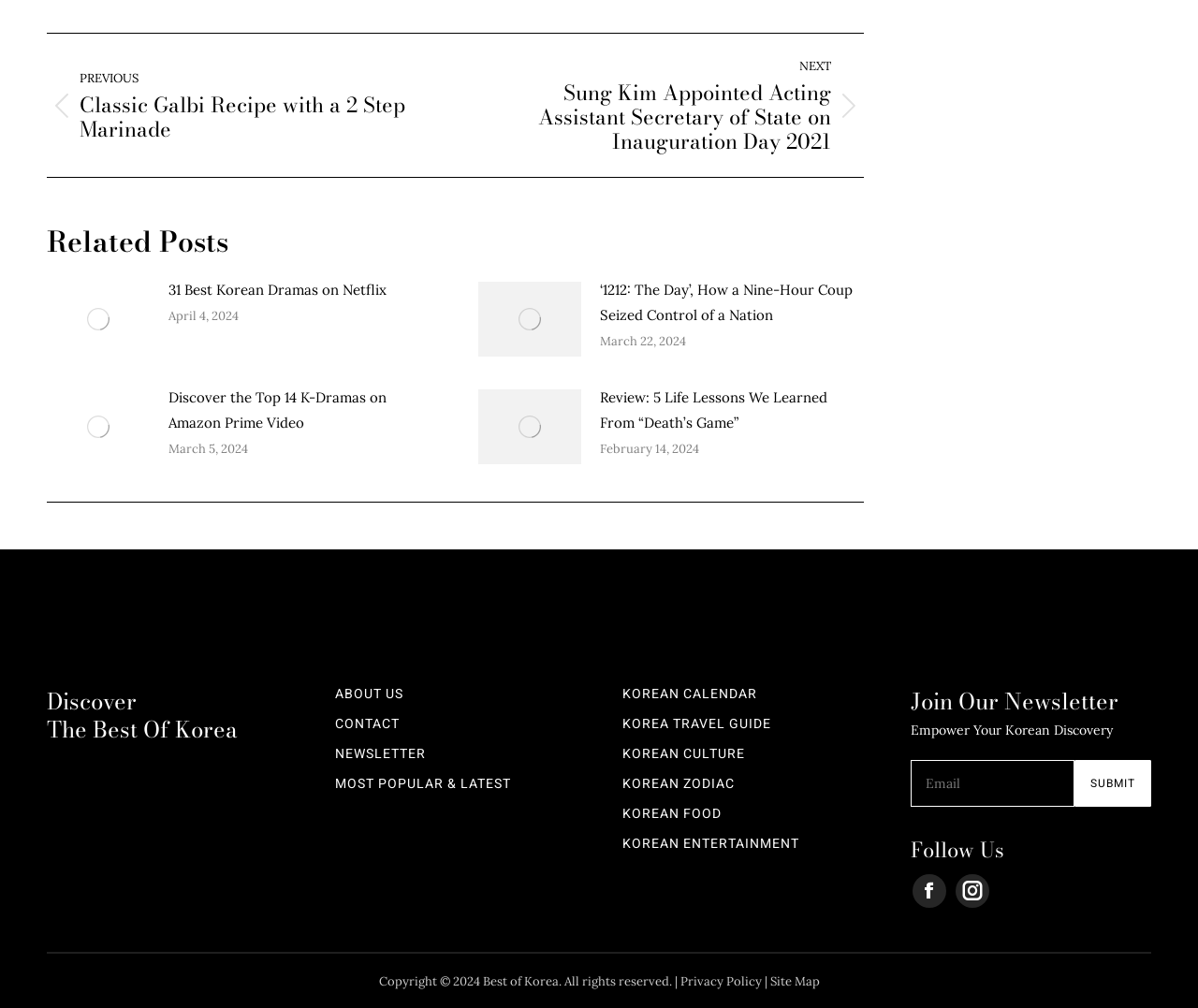Please find the bounding box coordinates of the section that needs to be clicked to achieve this instruction: "Submit the contact form".

[0.897, 0.754, 0.961, 0.801]